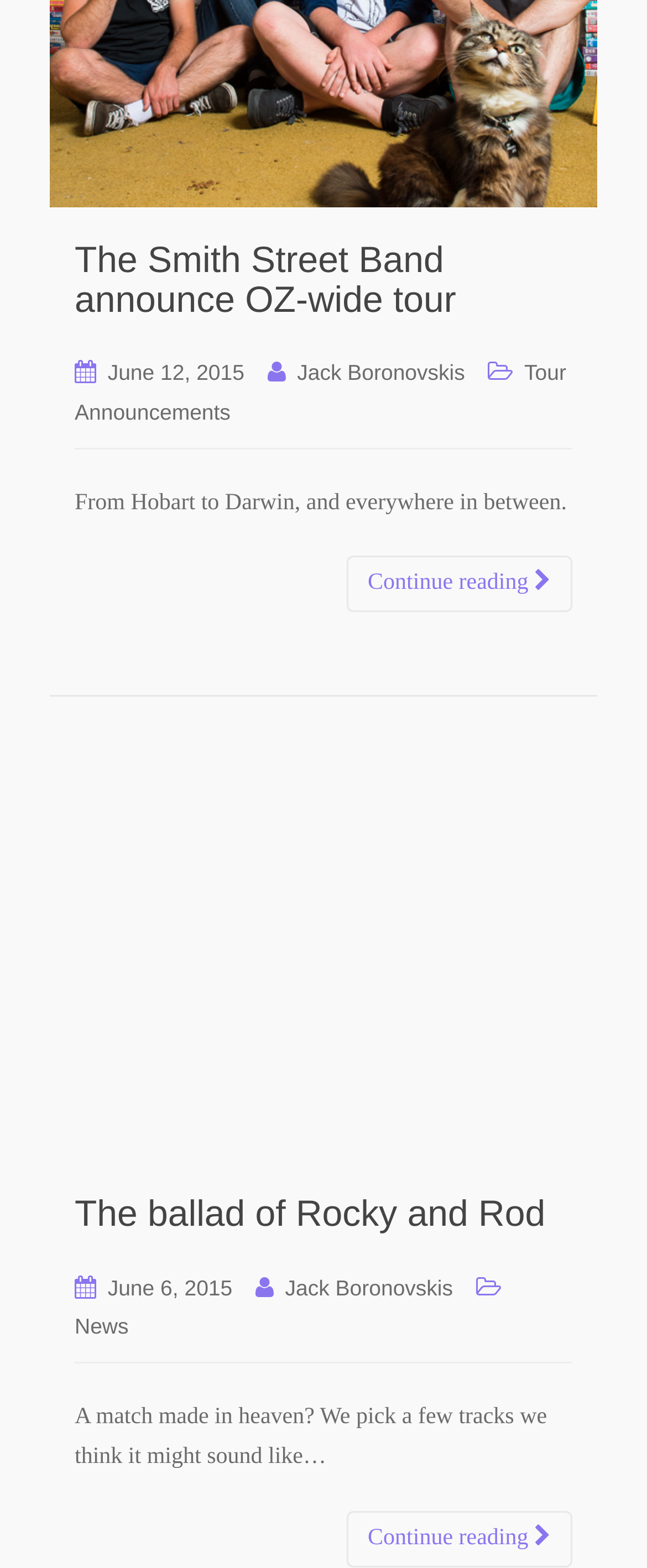Please examine the image and answer the question with a detailed explanation:
What is the date of the second article?

I looked at the links below the second heading 'The ballad of Rocky and Rod' and found the link 'June 6, 2015', which suggests that the date of the second article is June 6, 2015.